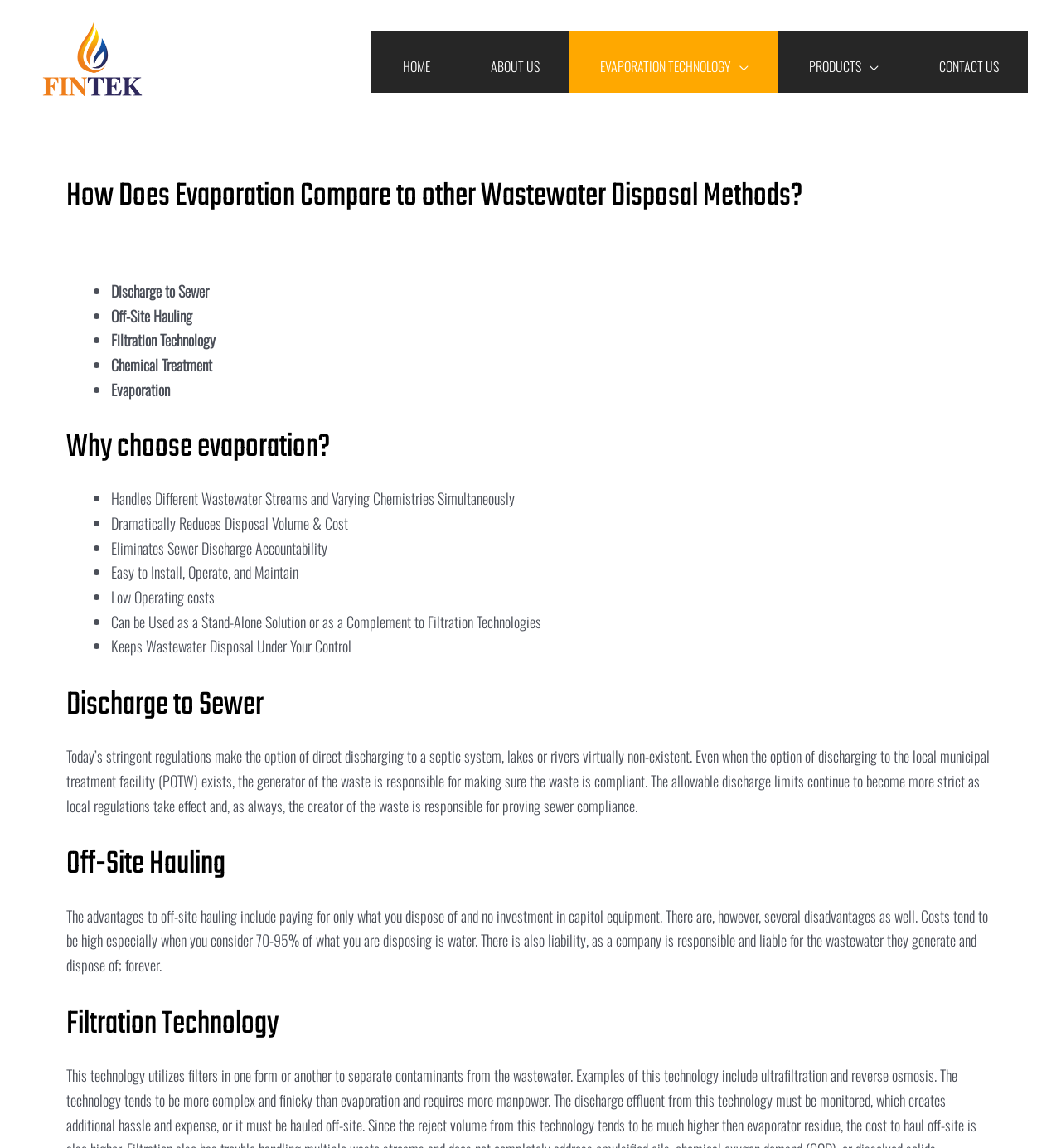What is the purpose of evaporation in wastewater disposal?
Please respond to the question with as much detail as possible.

According to the webpage, one of the benefits of evaporation in wastewater disposal is that it dramatically reduces disposal volume and cost, making it a more efficient and cost-effective option.